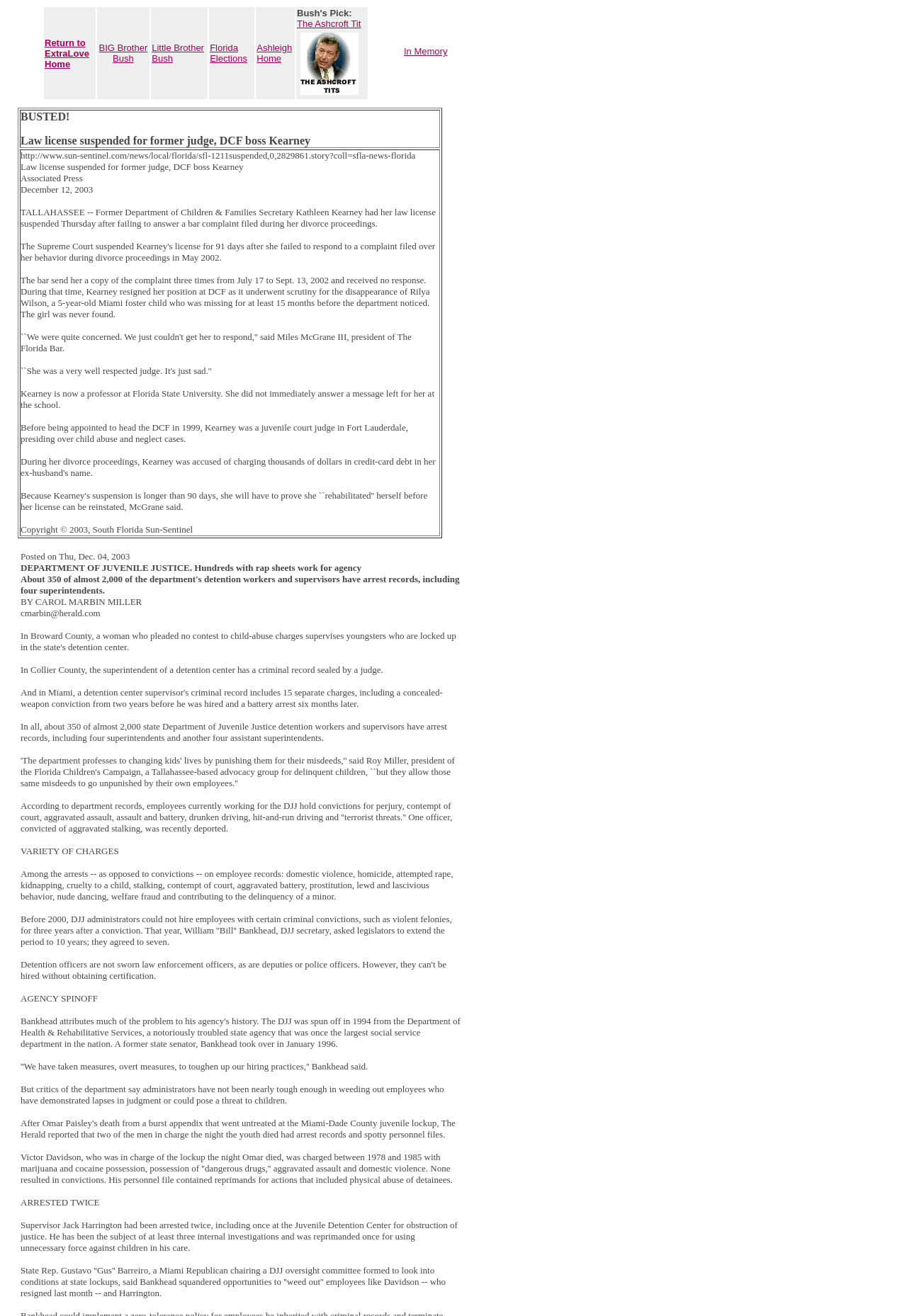How many grid cells are in the first table row?
Based on the screenshot, provide a one-word or short-phrase response.

5